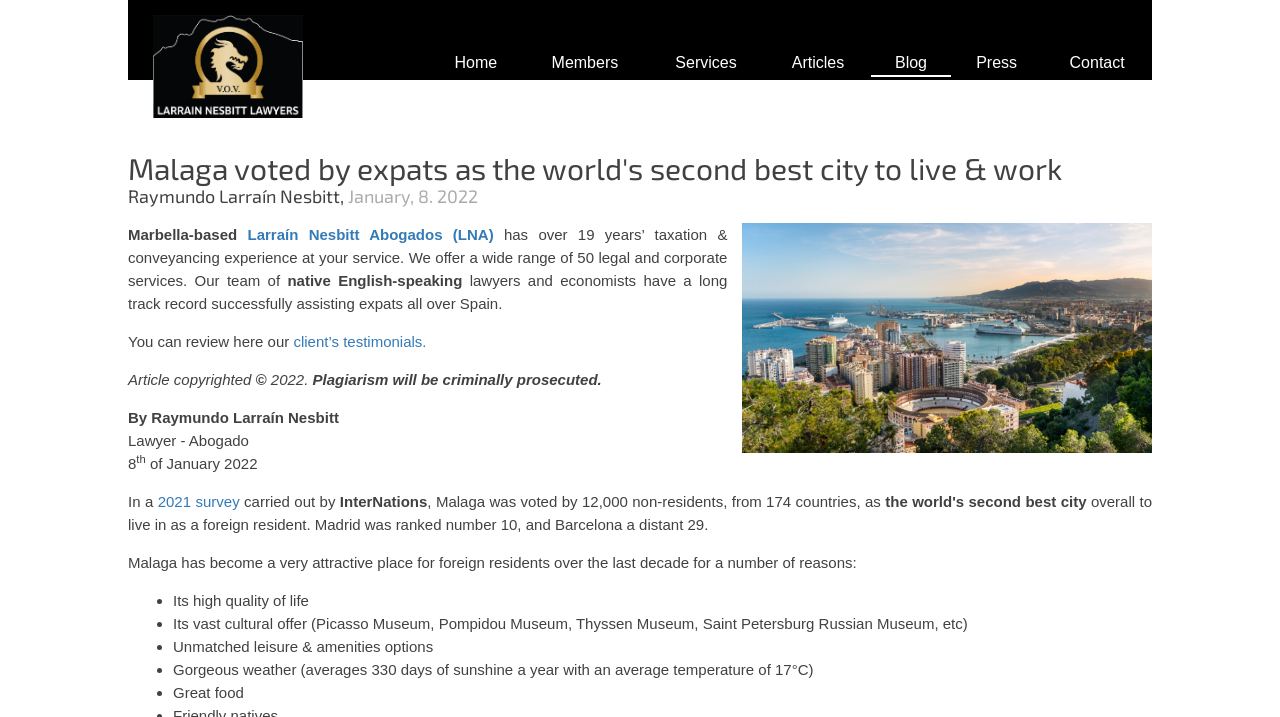Determine the bounding box coordinates of the element's region needed to click to follow the instruction: "Click the Home link". Provide these coordinates as four float numbers between 0 and 1, formatted as [left, top, right, bottom].

[0.335, 0.07, 0.408, 0.105]